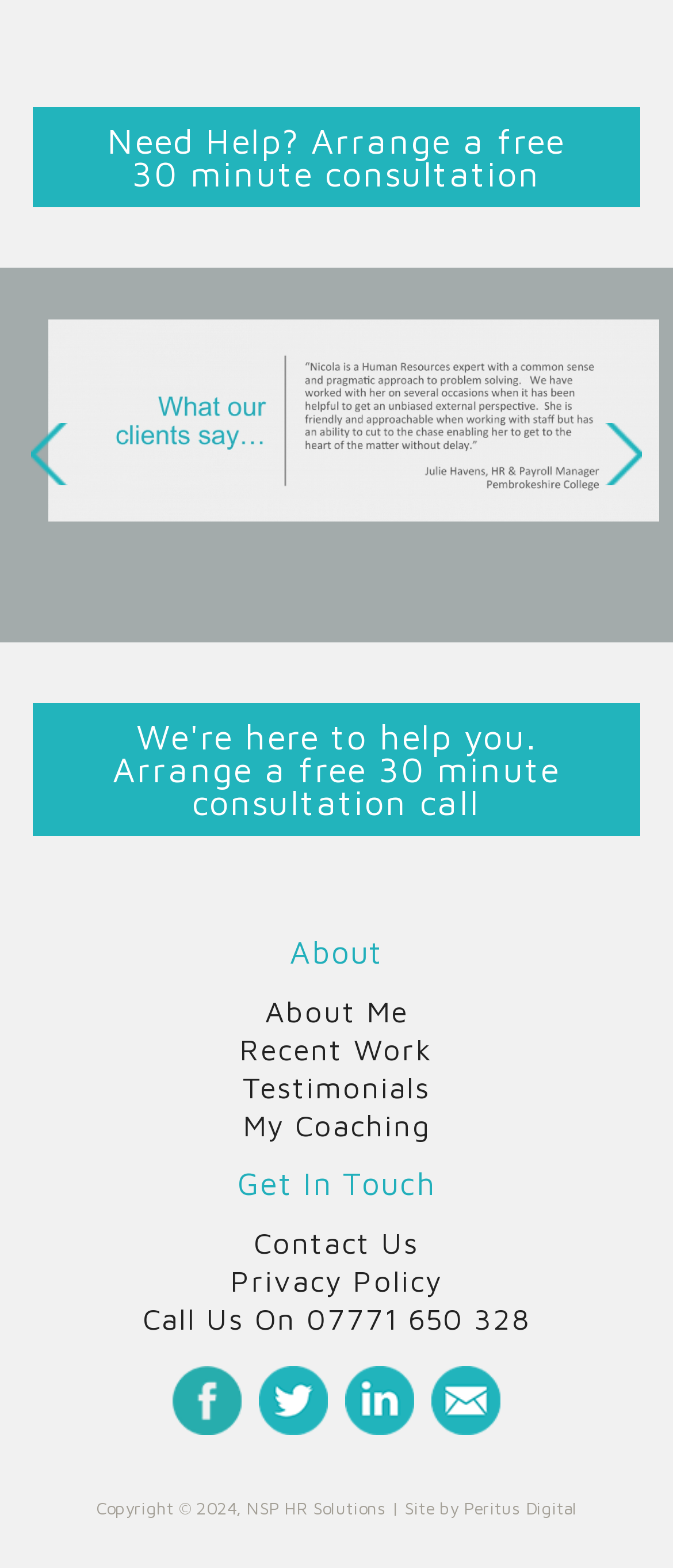Please determine the bounding box coordinates for the element that should be clicked to follow these instructions: "View LEGAL NOTICES".

None